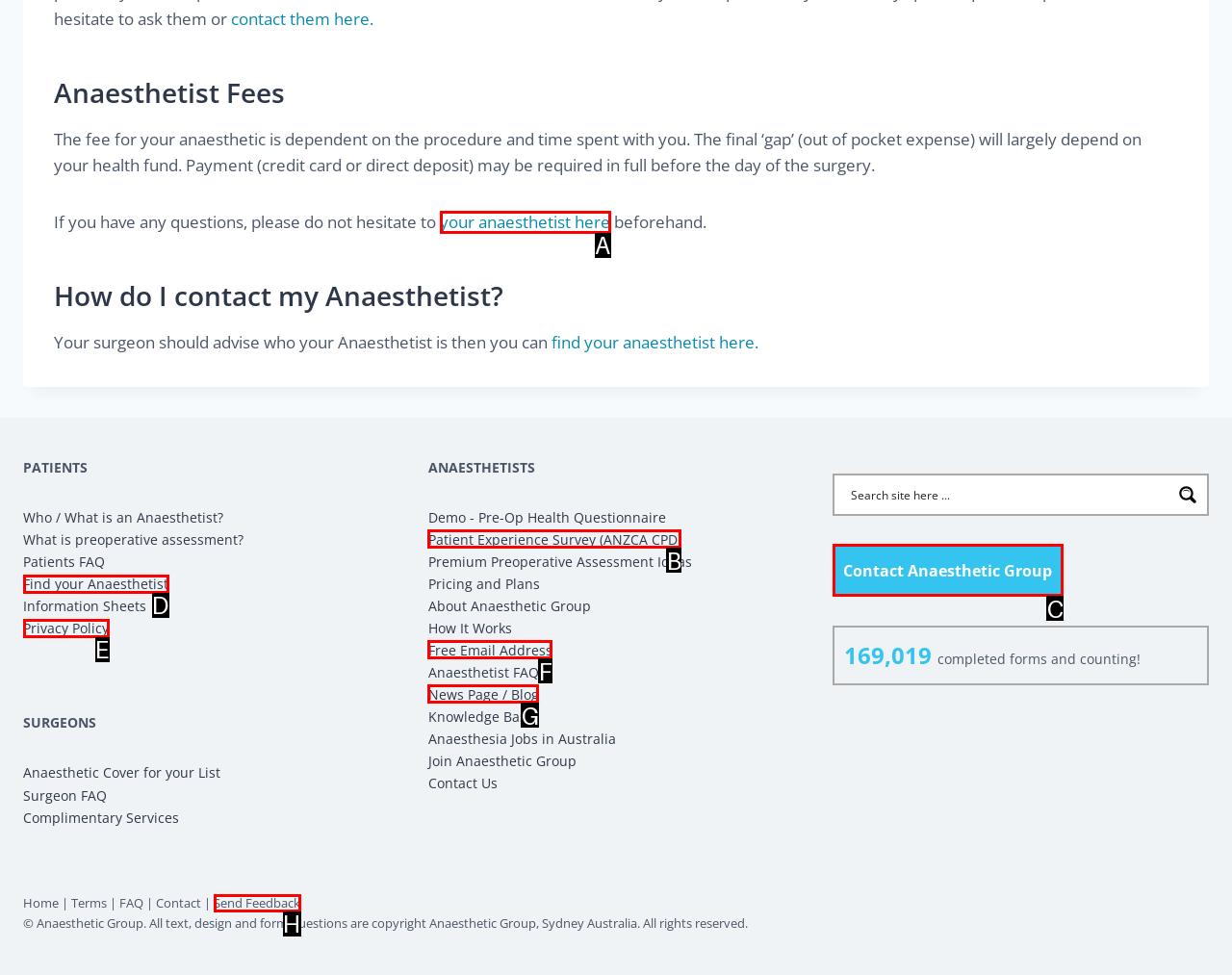Identify the letter of the UI element you need to select to accomplish the task: Contact Anaesthetic Group.
Respond with the option's letter from the given choices directly.

C